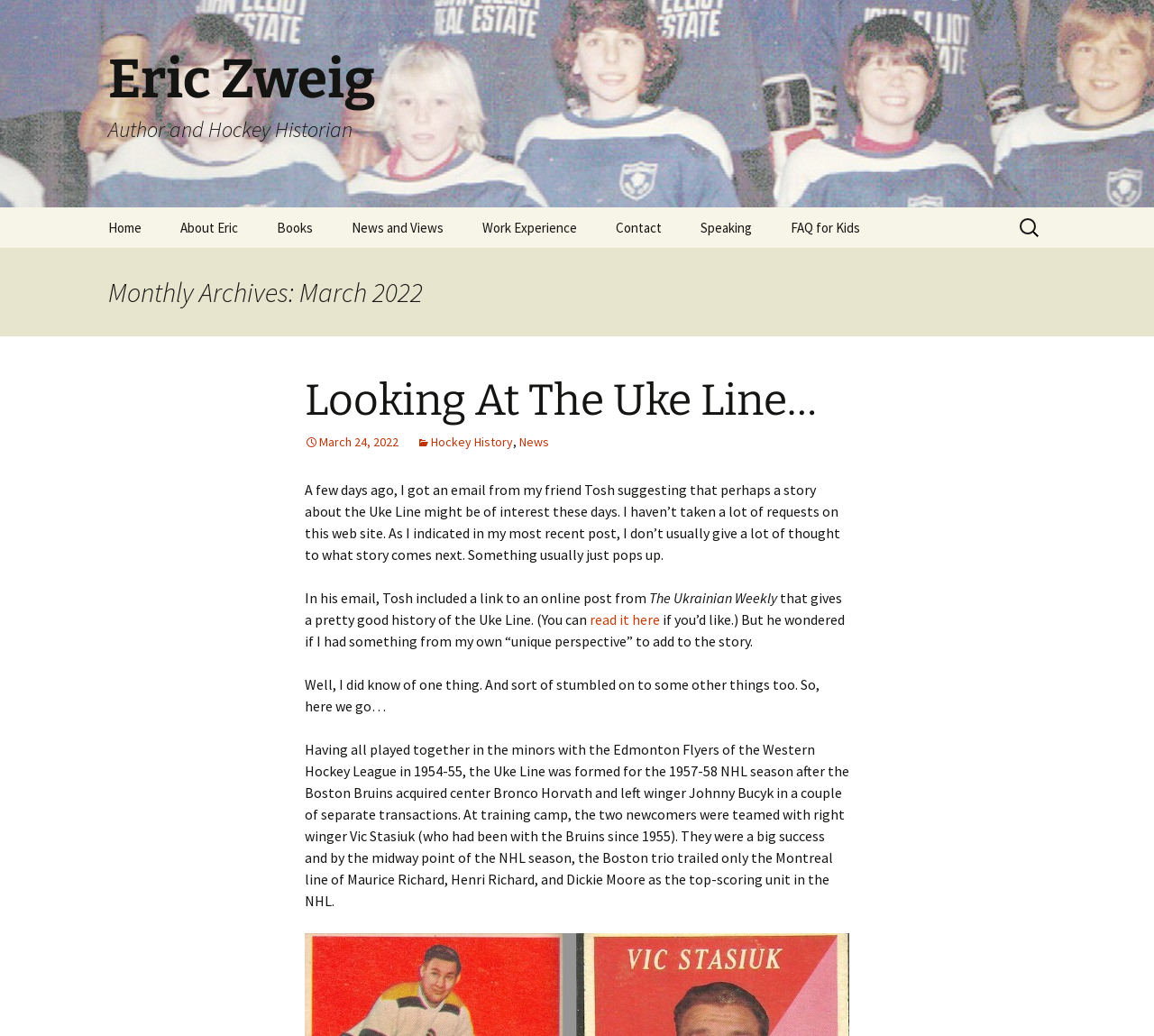Locate the bounding box coordinates of the element that should be clicked to execute the following instruction: "Contact Eric".

[0.518, 0.2, 0.589, 0.239]